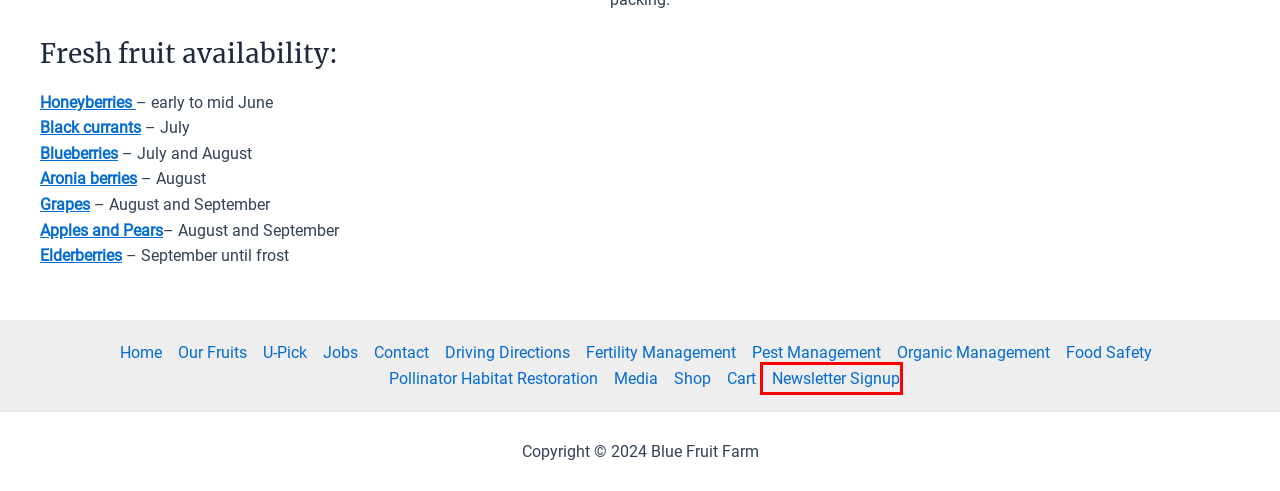You have a screenshot of a webpage with a red bounding box around an element. Select the webpage description that best matches the new webpage after clicking the element within the red bounding box. Here are the descriptions:
A. Media
B. Pest Management
C. Pollinator Habitat Restoration
D. Contact
E. Driving Directions
F. Fertility Management
G. Food Safety
H. Newsletter Signup

H